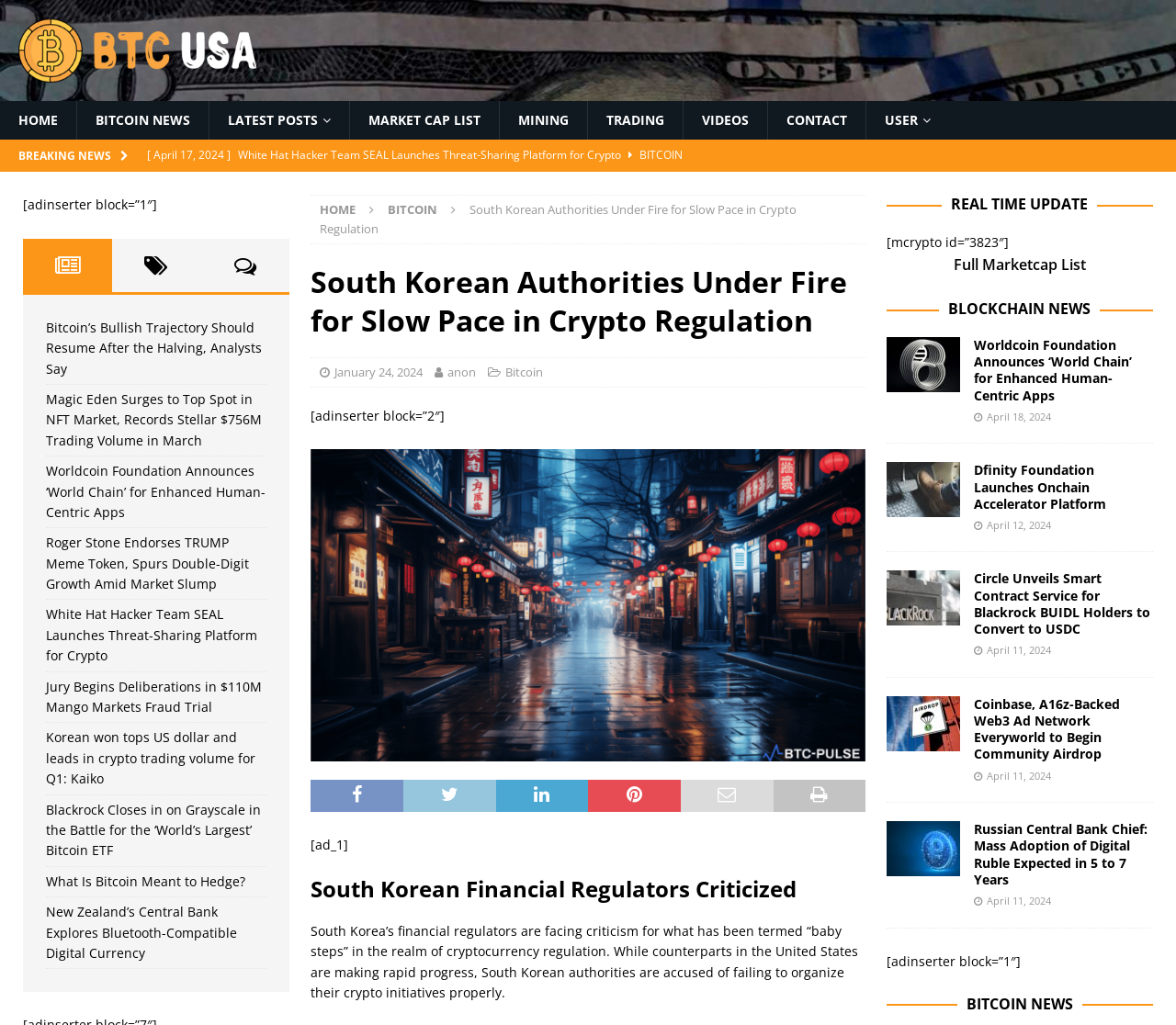Please identify the bounding box coordinates of the element's region that should be clicked to execute the following instruction: "Click on the 'HOME' link". The bounding box coordinates must be four float numbers between 0 and 1, i.e., [left, top, right, bottom].

[0.0, 0.099, 0.065, 0.137]